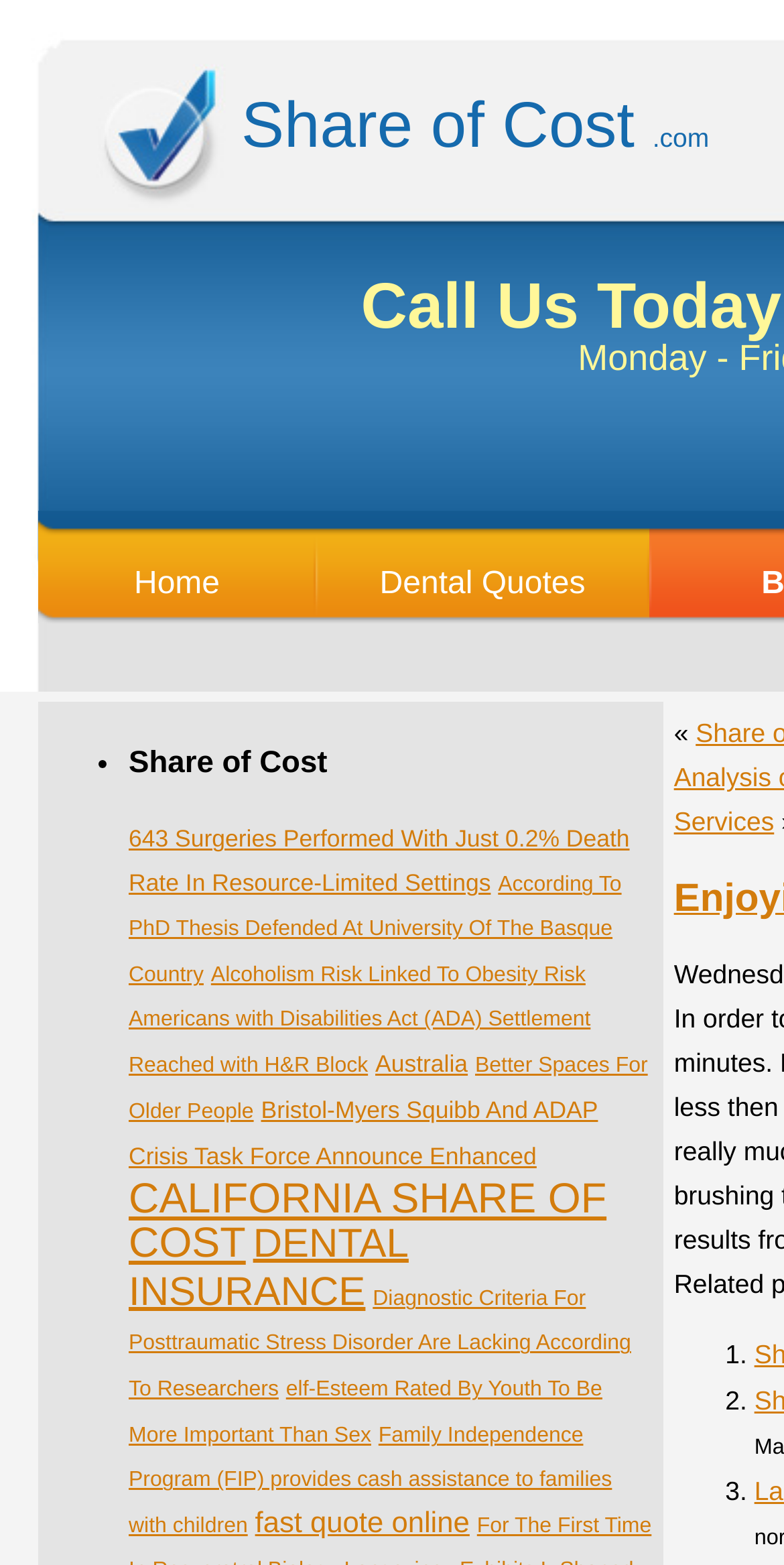Can you identify the bounding box coordinates of the clickable region needed to carry out this instruction: 'Read about 'Share of Cost''? The coordinates should be four float numbers within the range of 0 to 1, stated as [left, top, right, bottom].

[0.164, 0.474, 0.834, 0.503]